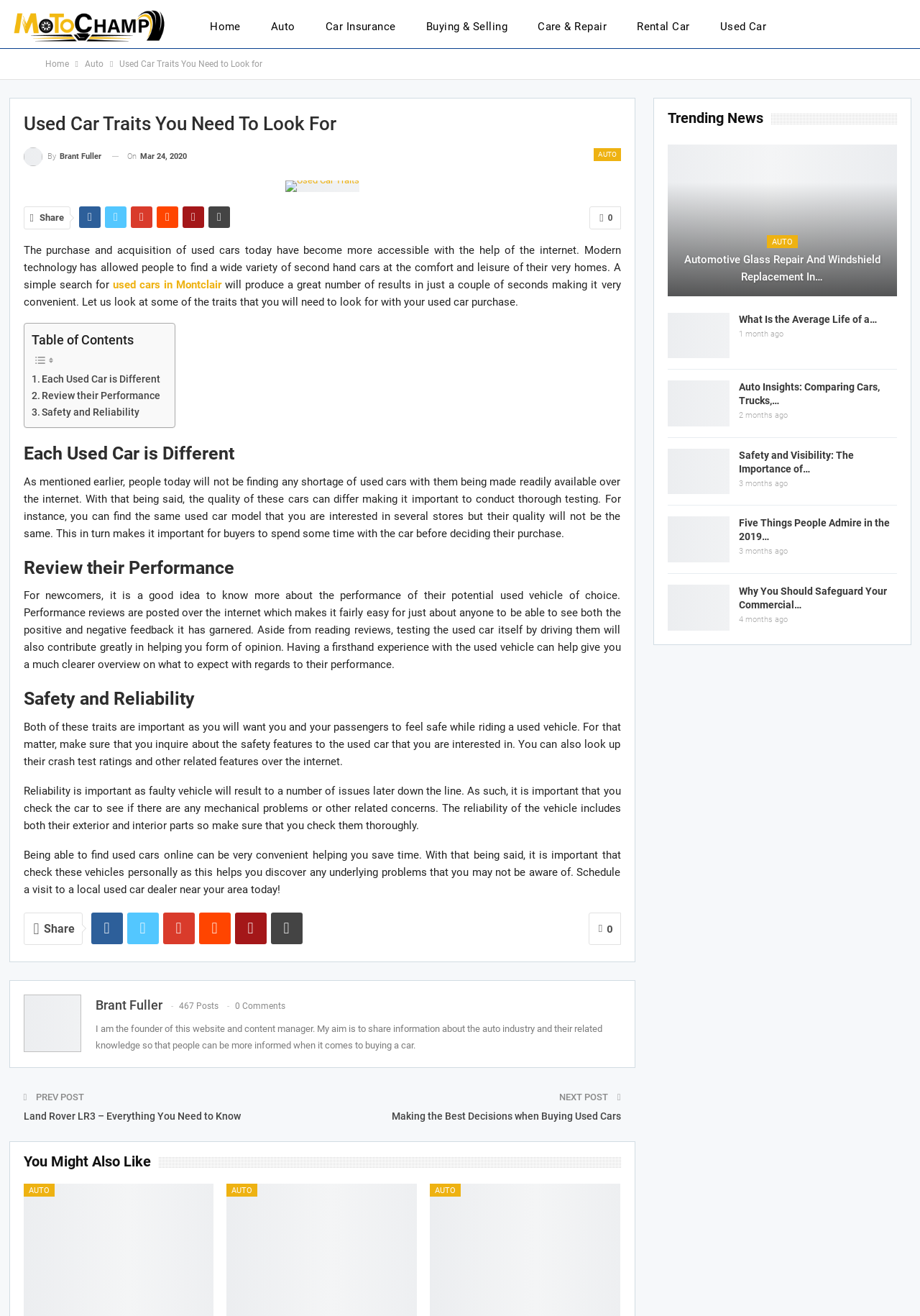Kindly determine the bounding box coordinates for the clickable area to achieve the given instruction: "Share the article on social media".

[0.049, 0.161, 0.075, 0.169]